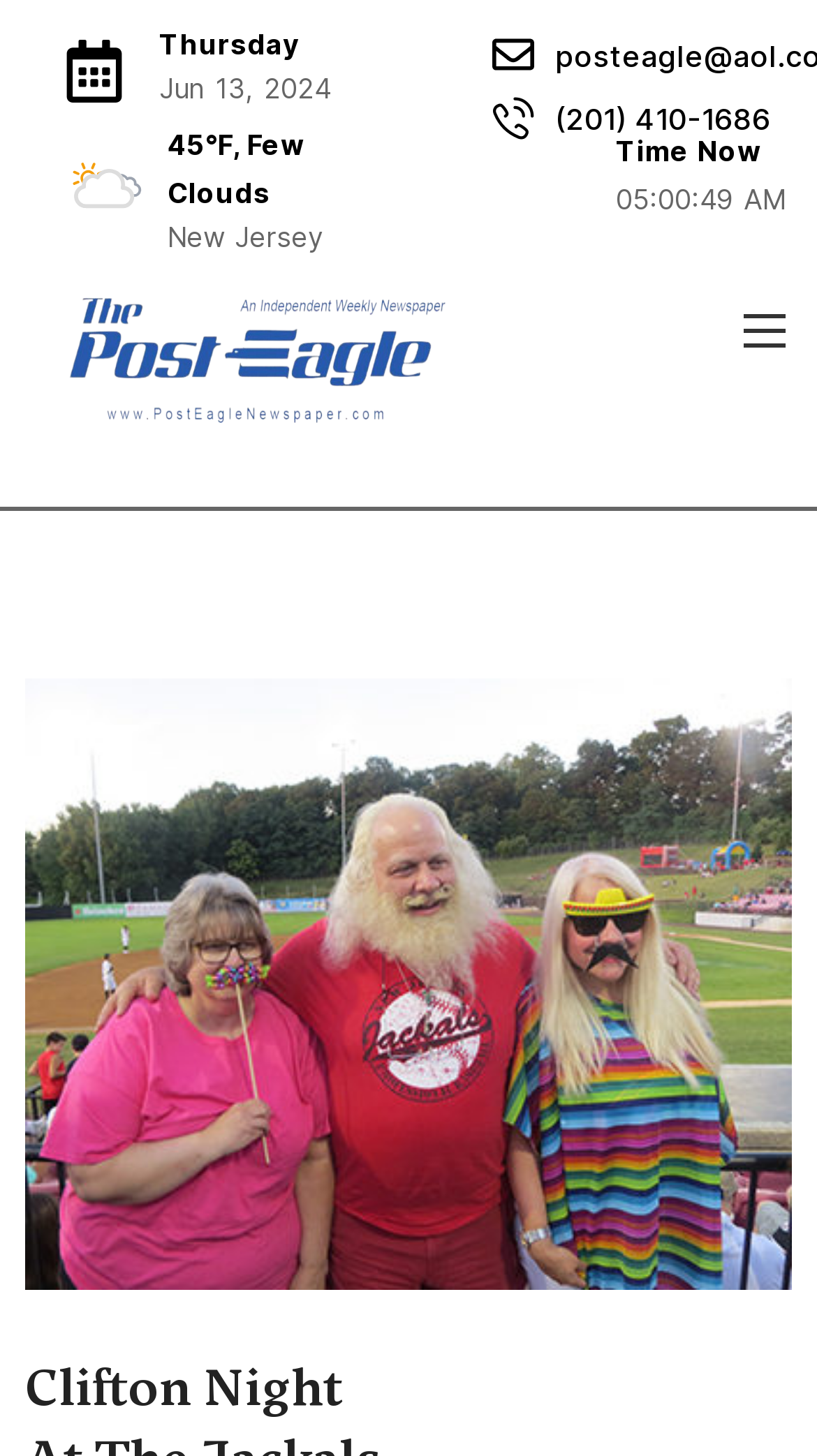Given the description of the UI element: "posteagle@aol.com", predict the bounding box coordinates in the form of [left, top, right, bottom], with each value being a float between 0 and 1.

[0.603, 0.02, 0.962, 0.056]